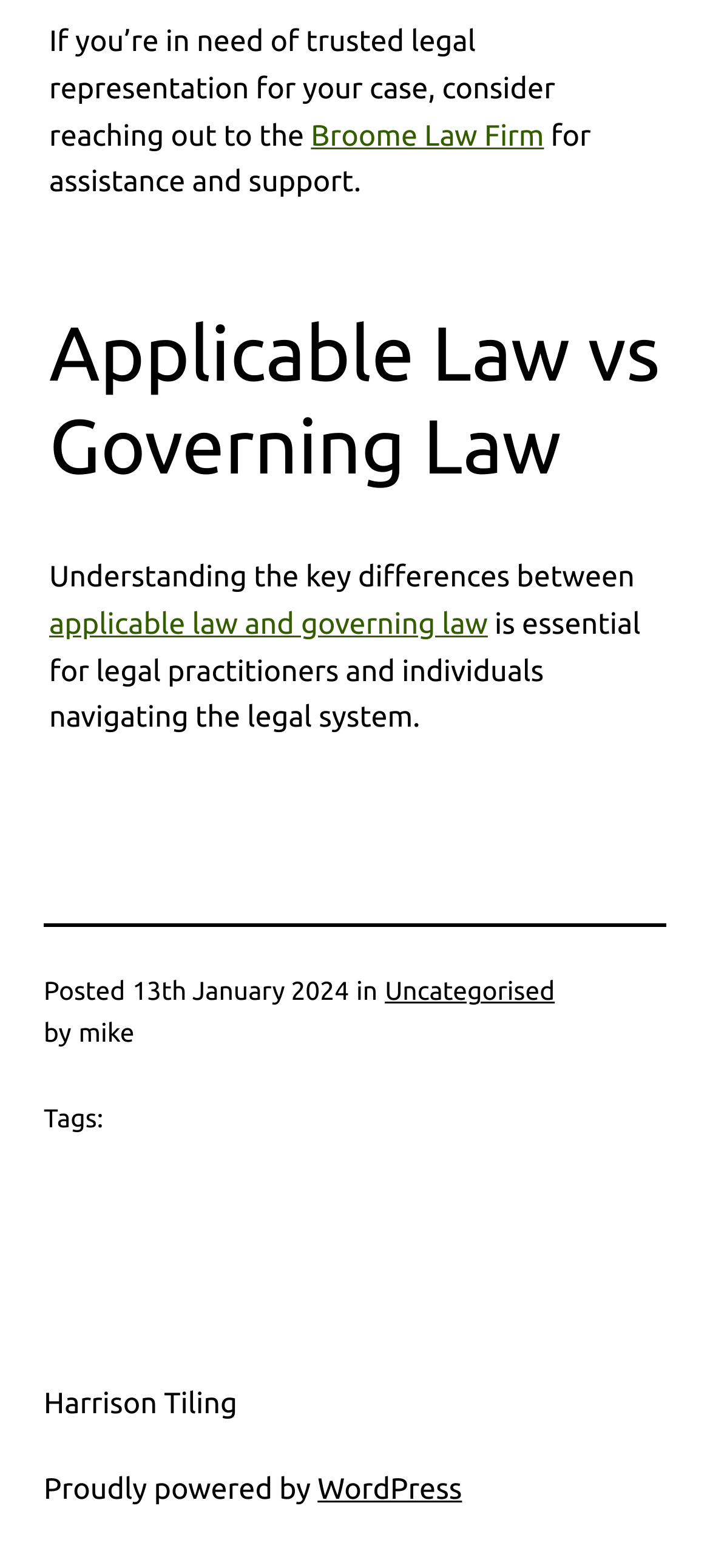Who is the author of the article?
Give a thorough and detailed response to the question.

The author of the article can be found in the StaticText element, which is 'mike'. This is the name of the person who wrote the article.